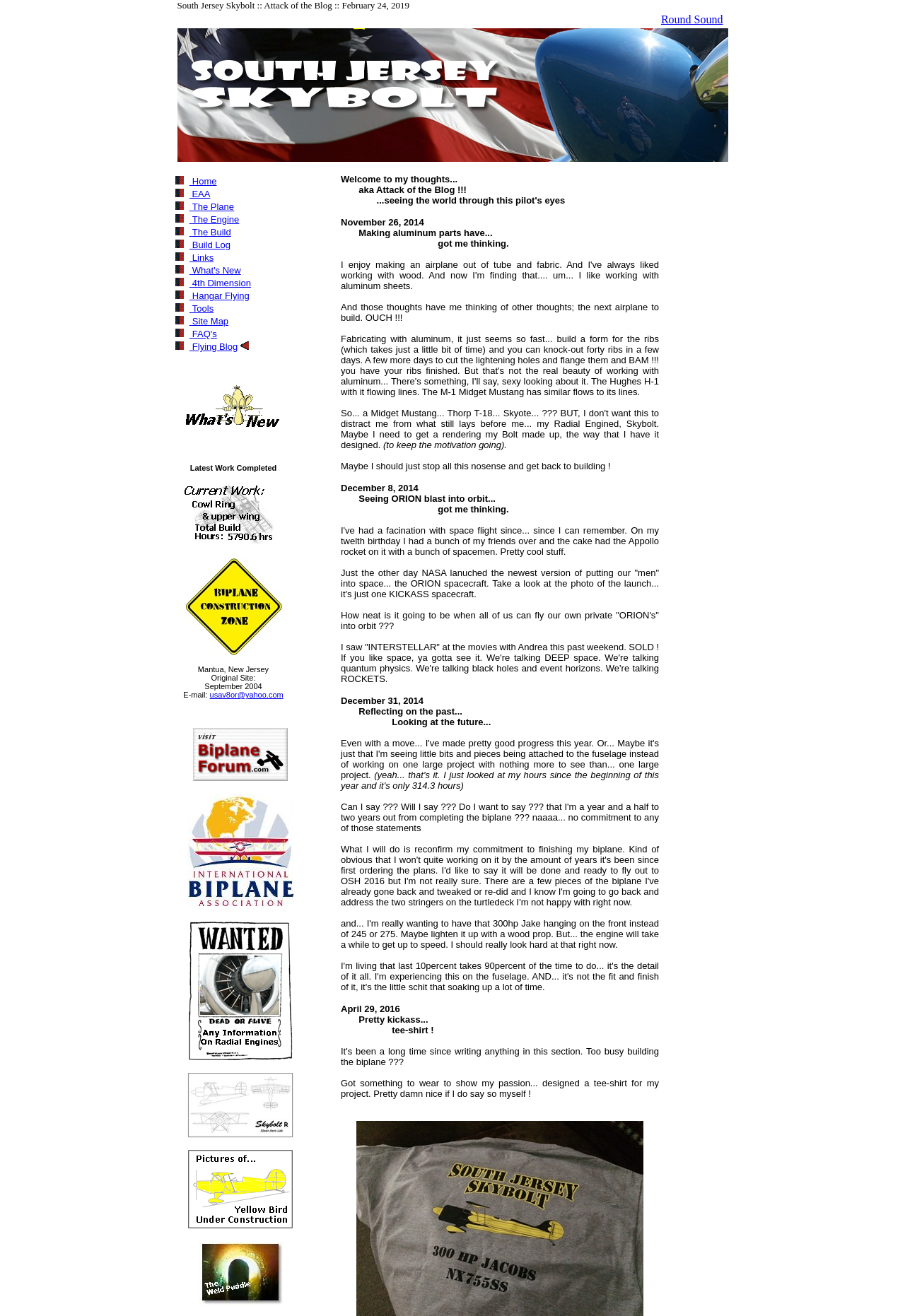Craft a detailed narrative of the webpage's structure and content.

The webpage is about South Jersey Skybolt, a radial engined biplane. At the top, there is a title "South Jersey Skybolt :: A Radial Engined Biplane :: : Home". Below the title, there is a navigation menu with links to various sections of the website, including "Home", "EAA", "The Plane", "The Engine", "The Build", "Build Log", "Links", "What's New", "4th Dimension", "Hangar Flying", "Tools", "Site Map", "FAQ's", and "Flying Blog". Each link is accompanied by a small icon.

To the right of the navigation menu, there is a section with a heading "Round Sound" and a link to "Round Sound". Below this section, there is a large image that takes up most of the width of the page.

On the left side of the page, there is a column with a series of rows, each containing a link to a different section of the website. The links are arranged in a vertical list, with the most recent updates at the top. The column also contains a section with a heading "Latest Work" and a brief description of the project.

Overall, the webpage has a simple and organized layout, with a focus on providing easy access to different sections of the website.